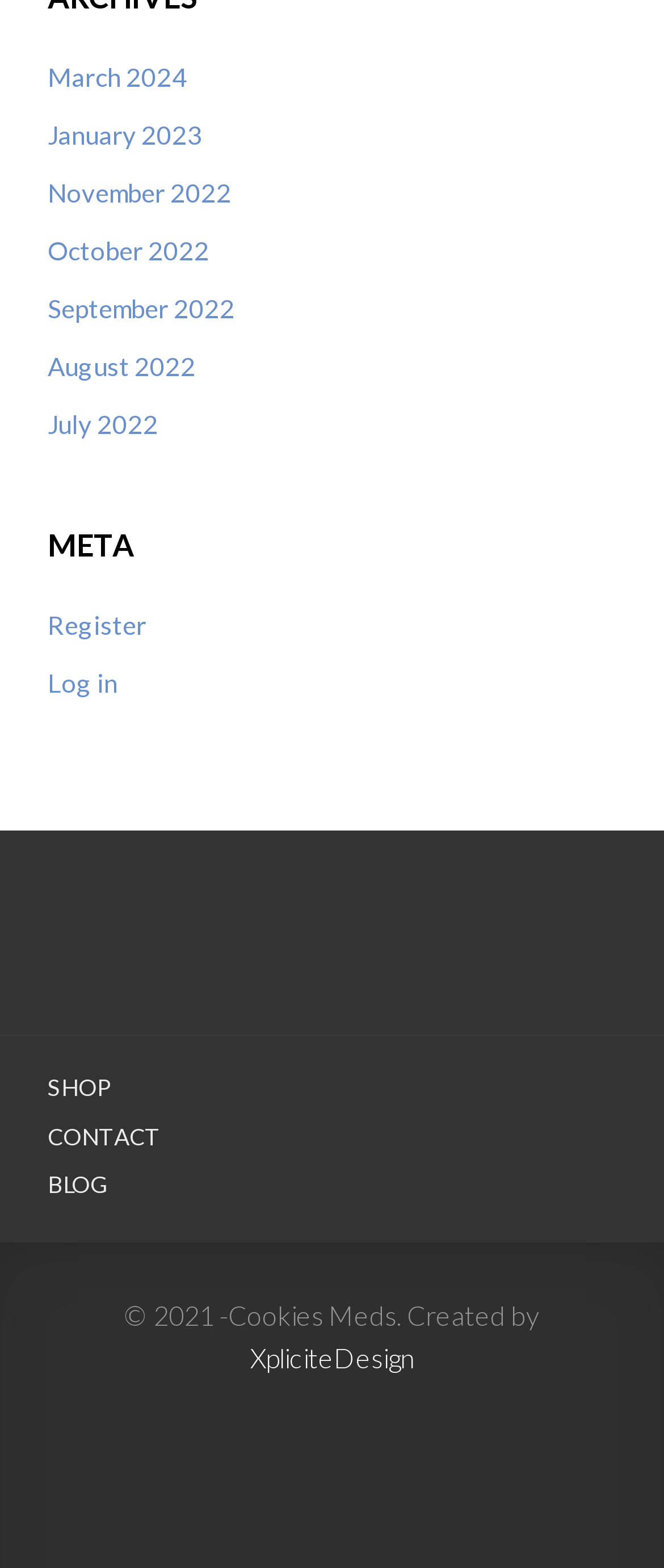Please determine the bounding box coordinates, formatted as (top-left x, top-left y, bottom-right x, bottom-right y), with all values as floating point numbers between 0 and 1. Identify the bounding box of the region described as: XpliciteDesign

[0.377, 0.856, 0.623, 0.876]